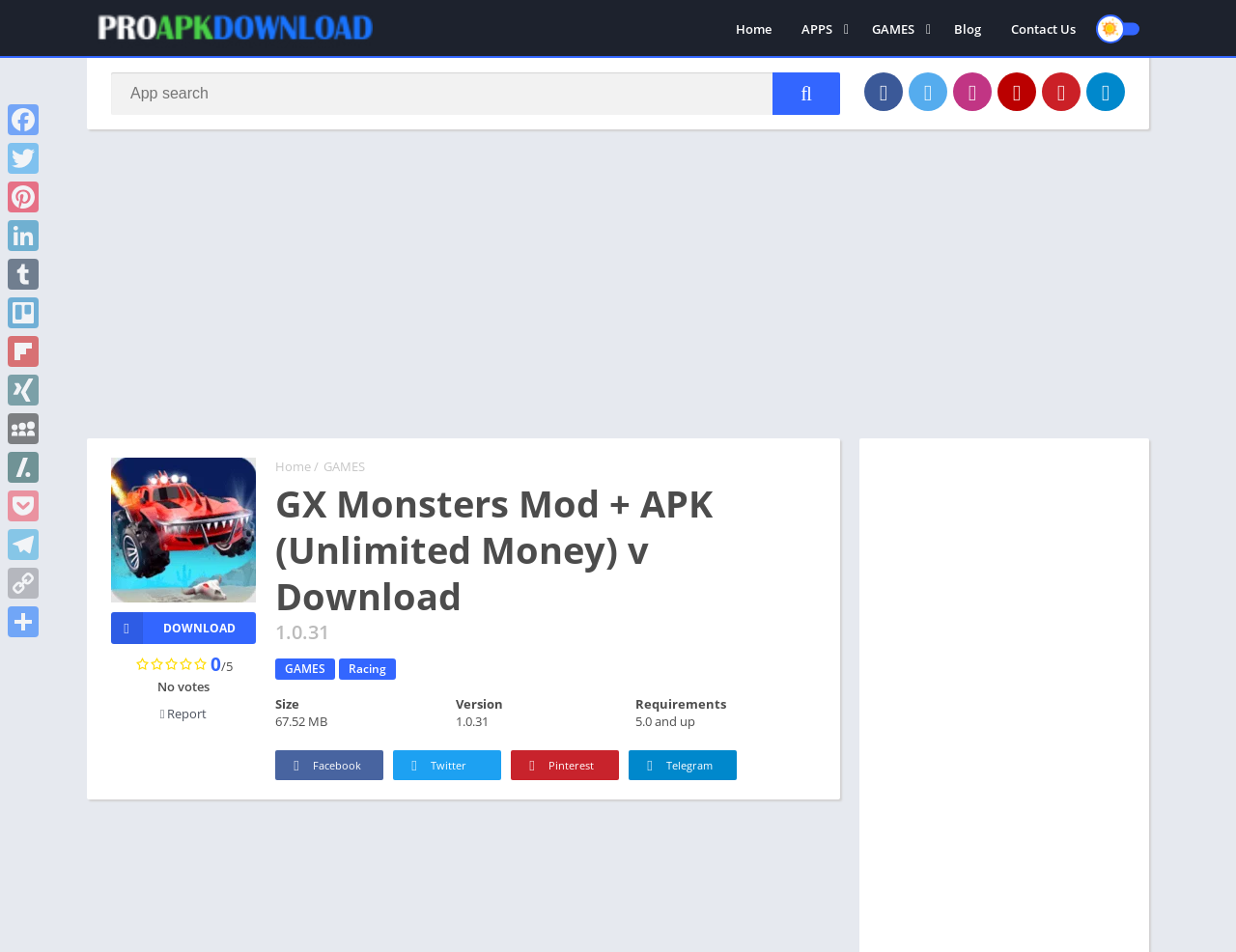Generate a comprehensive description of the webpage.

This webpage is about downloading the GX Monsters Mod APK, which offers unlimited money and gold for Android devices. At the top, there is a navigation menu with links to "Home", "APPS", "GAMES", "Blog", and "Contact Us". Below this menu, there is a search bar with a "Search" button and social media links to Facebook, Twitter, Instagram, YouTube, Pinterest, and Telegram.

On the left side, there is a list of categories, including "Auto & vehicles", "Books & Reference", "Business", and many others, totaling 20 categories. On the right side, there is a list of game genres, including "Action", "Adventure", "Arcade", and many others, totaling 19 genres.

In the main content area, there is a heading that reads "GX Monsters Mod + APK (Unlimited Money) v1.0.31 Download". Below this heading, there is a download link with a "DOWNLOAD" icon and a rating of "/5" with no votes. There is also information about the app, including its size (67.52 MB), version (1.0.31), and requirements (Android 5.0 and up).

At the bottom, there are social media links to Facebook, Twitter, Pinterest, and Telegram again. There is also an advertisement iframe on the page.